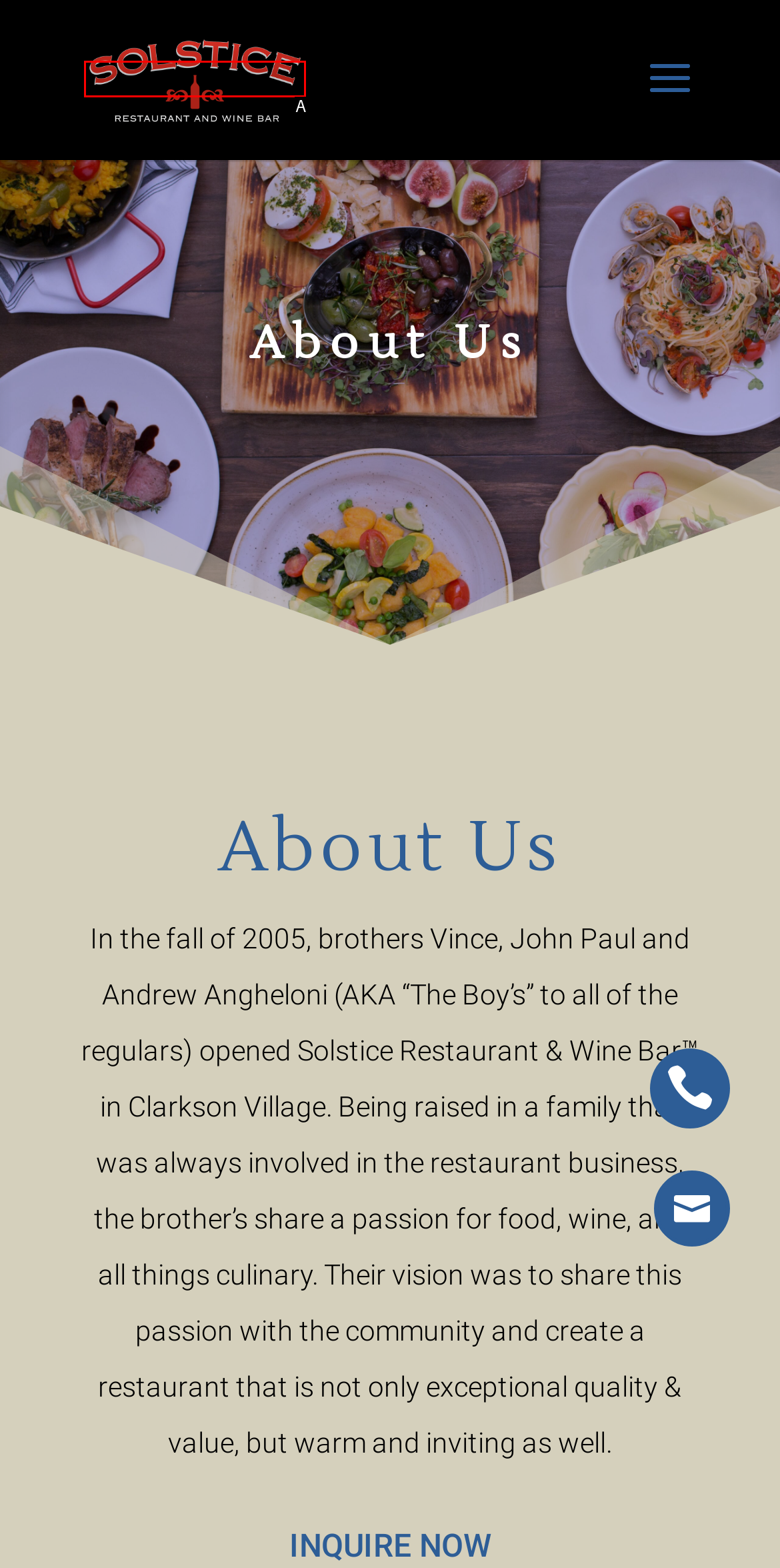From the available choices, determine which HTML element fits this description: alt="Solstice Restaurant" Respond with the correct letter.

A